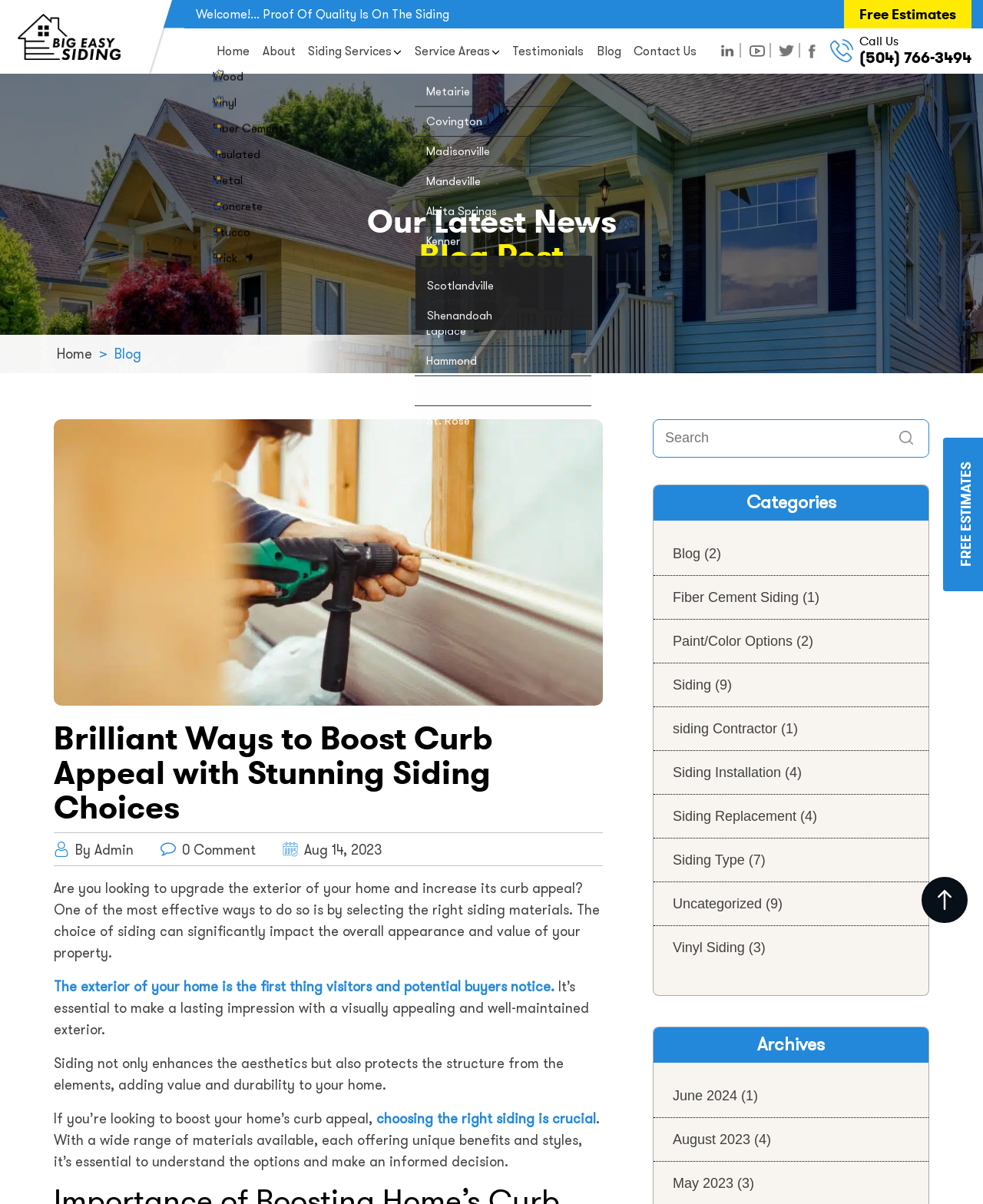Identify the bounding box coordinates of the clickable section necessary to follow the following instruction: "Click on the 'Free Estimates' link". The coordinates should be presented as four float numbers from 0 to 1, i.e., [left, top, right, bottom].

[0.859, 0.0, 0.988, 0.024]